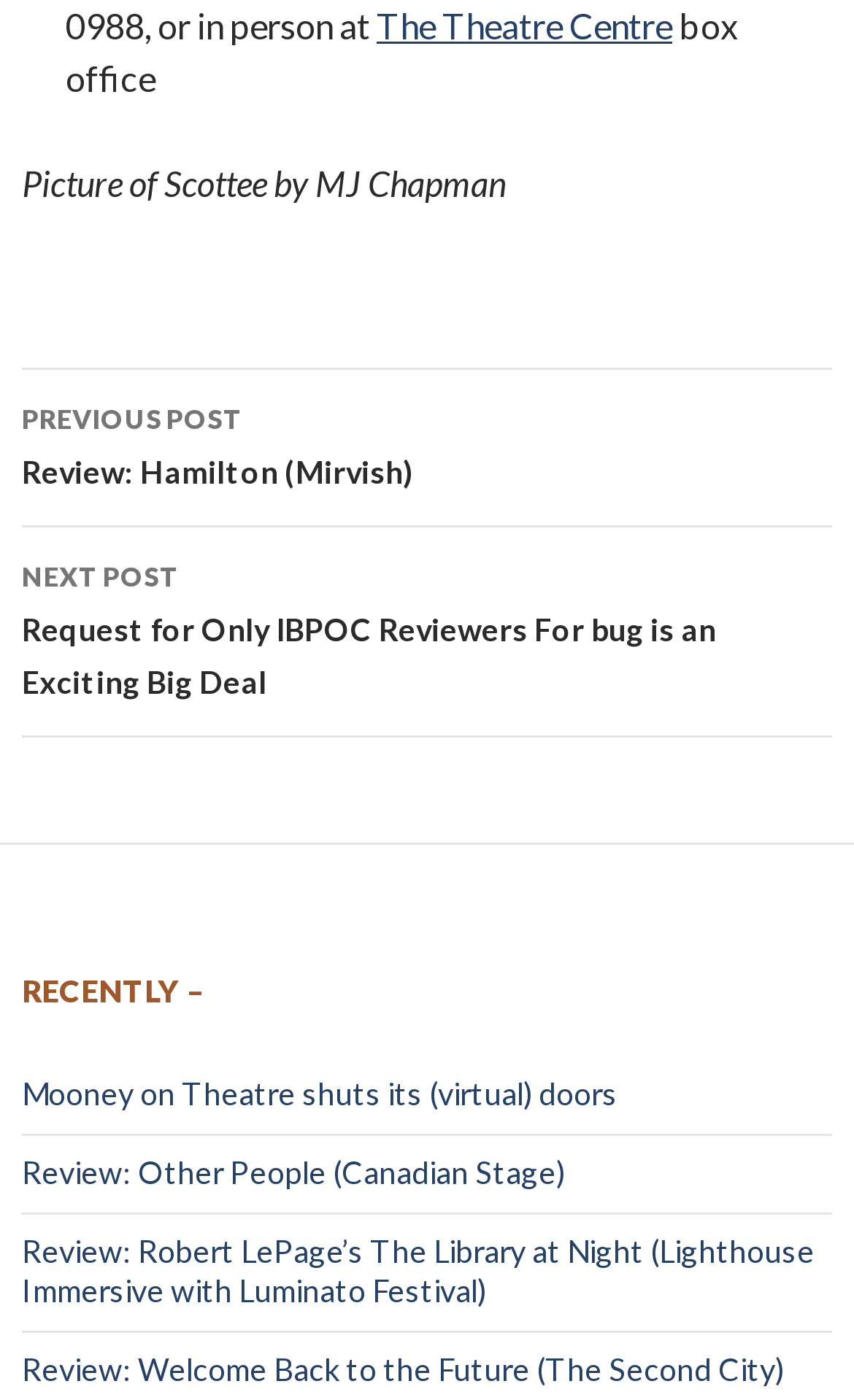What is the title of the previous post?
Please provide a detailed answer to the question.

The title of the previous post can be found in the link above the 'Post navigation' heading, which says 'PREVIOUS POST Review: Hamilton (Mirvish)'.